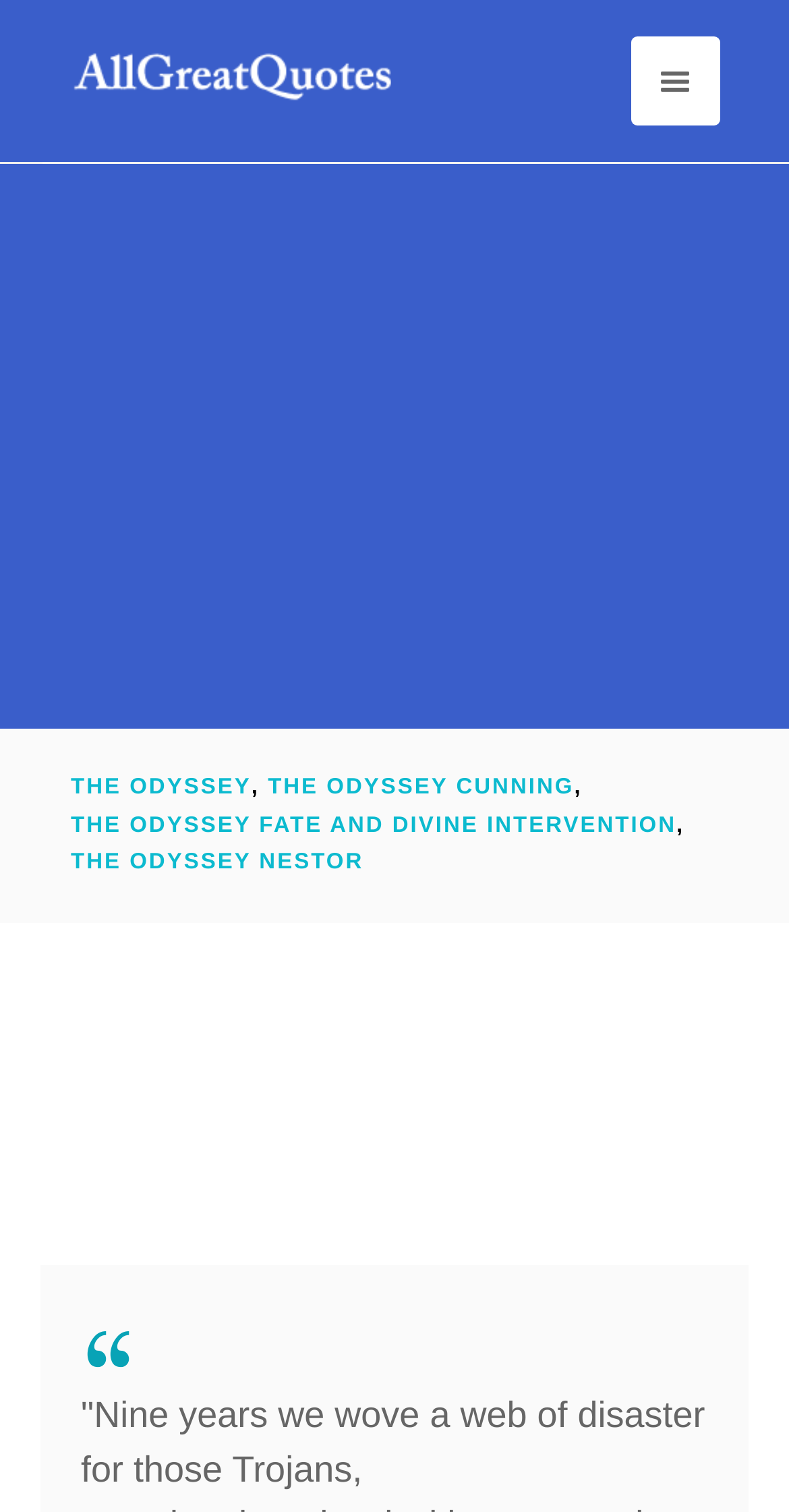Identify the bounding box coordinates for the UI element described by the following text: "alt="Half Million Quotes"". Provide the coordinates as four float numbers between 0 and 1, in the format [left, top, right, bottom].

[0.092, 0.0, 0.503, 0.107]